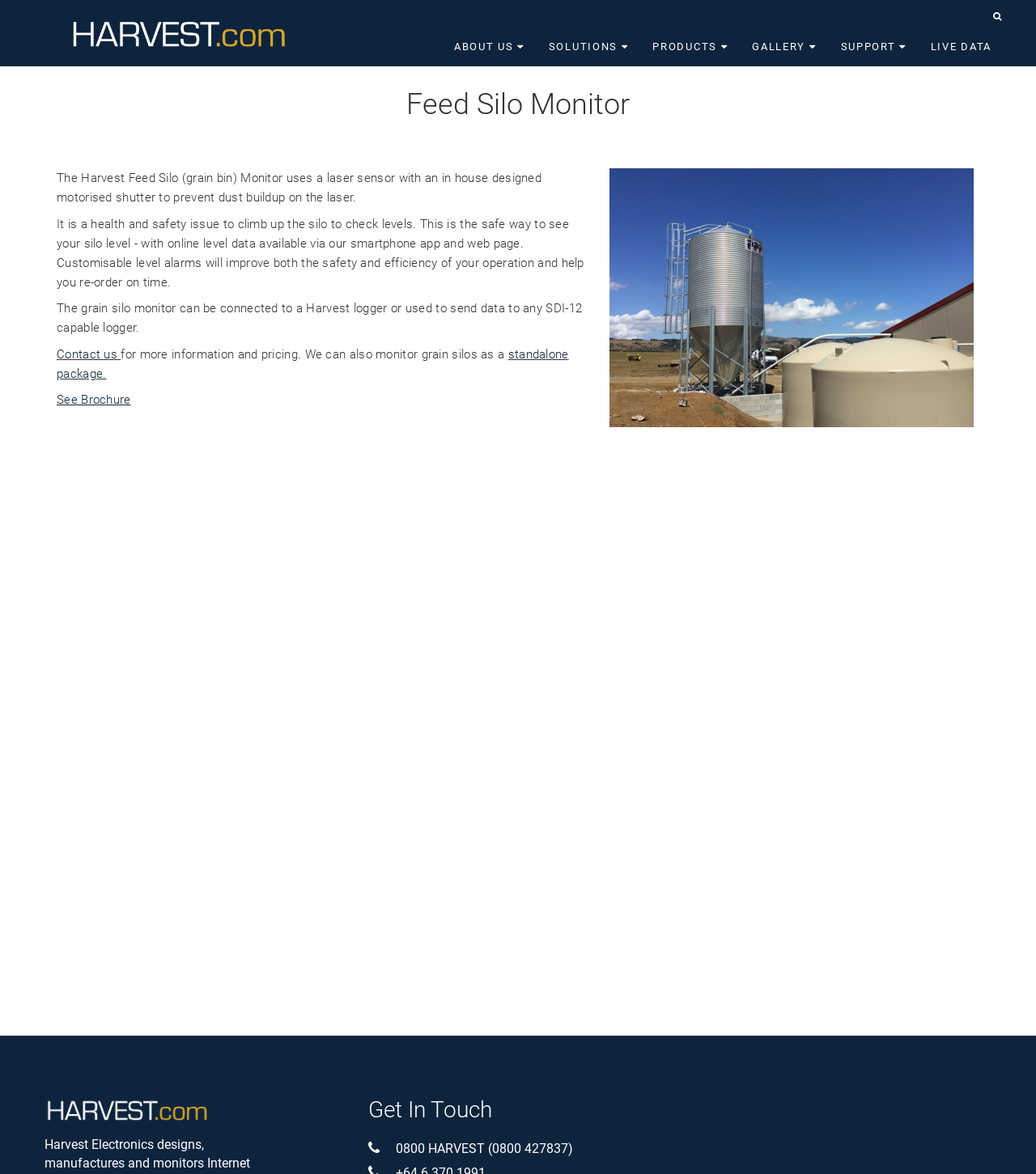Please provide a comprehensive response to the question below by analyzing the image: 
What is the alternative package option for grain silo monitoring?

The webpage mentions that grain silos can be monitored as a standalone package, providing an alternative option for users who do not need the full Harvest Feed Silo Monitor system.